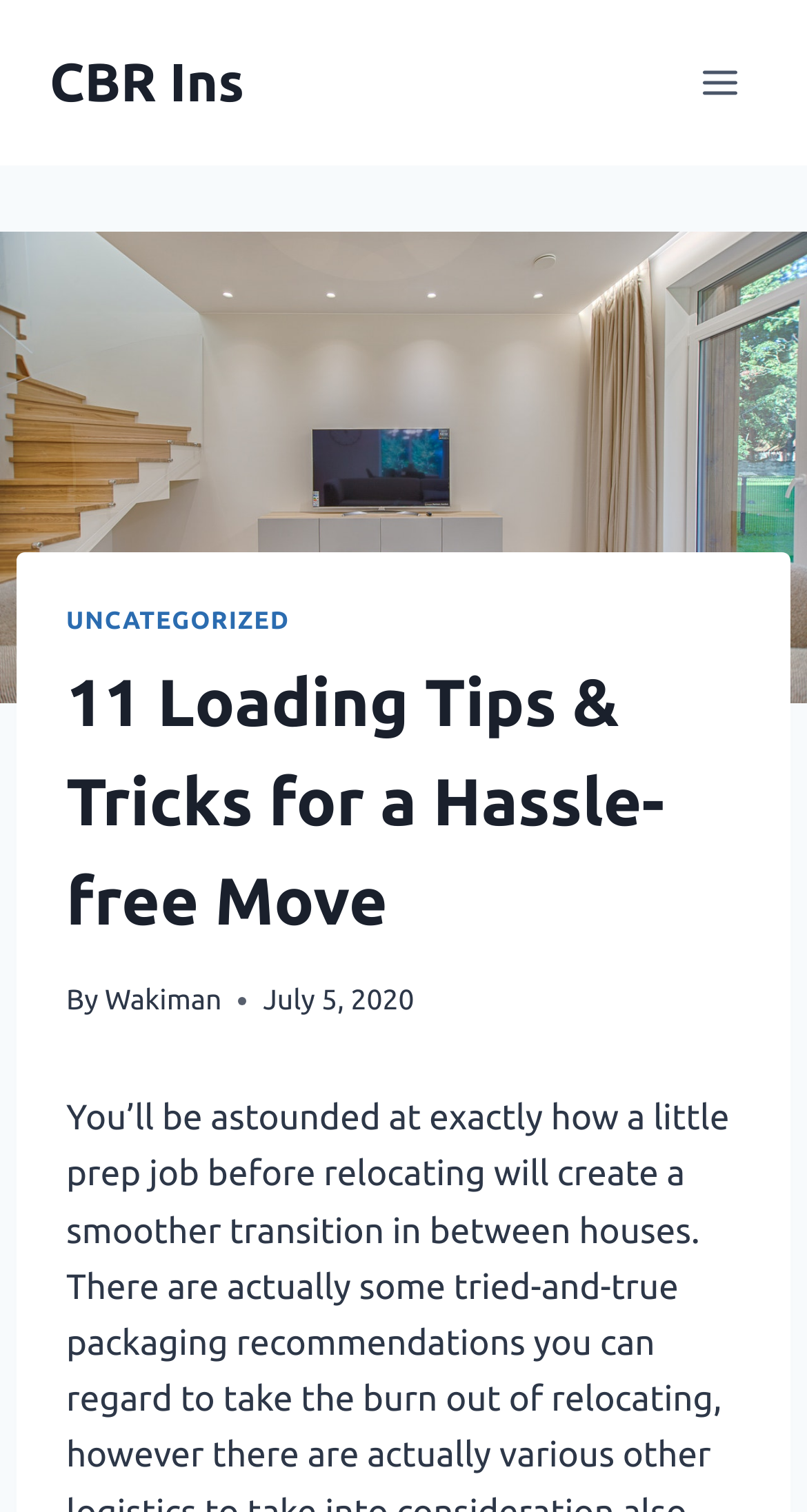What is the name of the website?
Using the image, provide a concise answer in one word or a short phrase.

CBR Ins